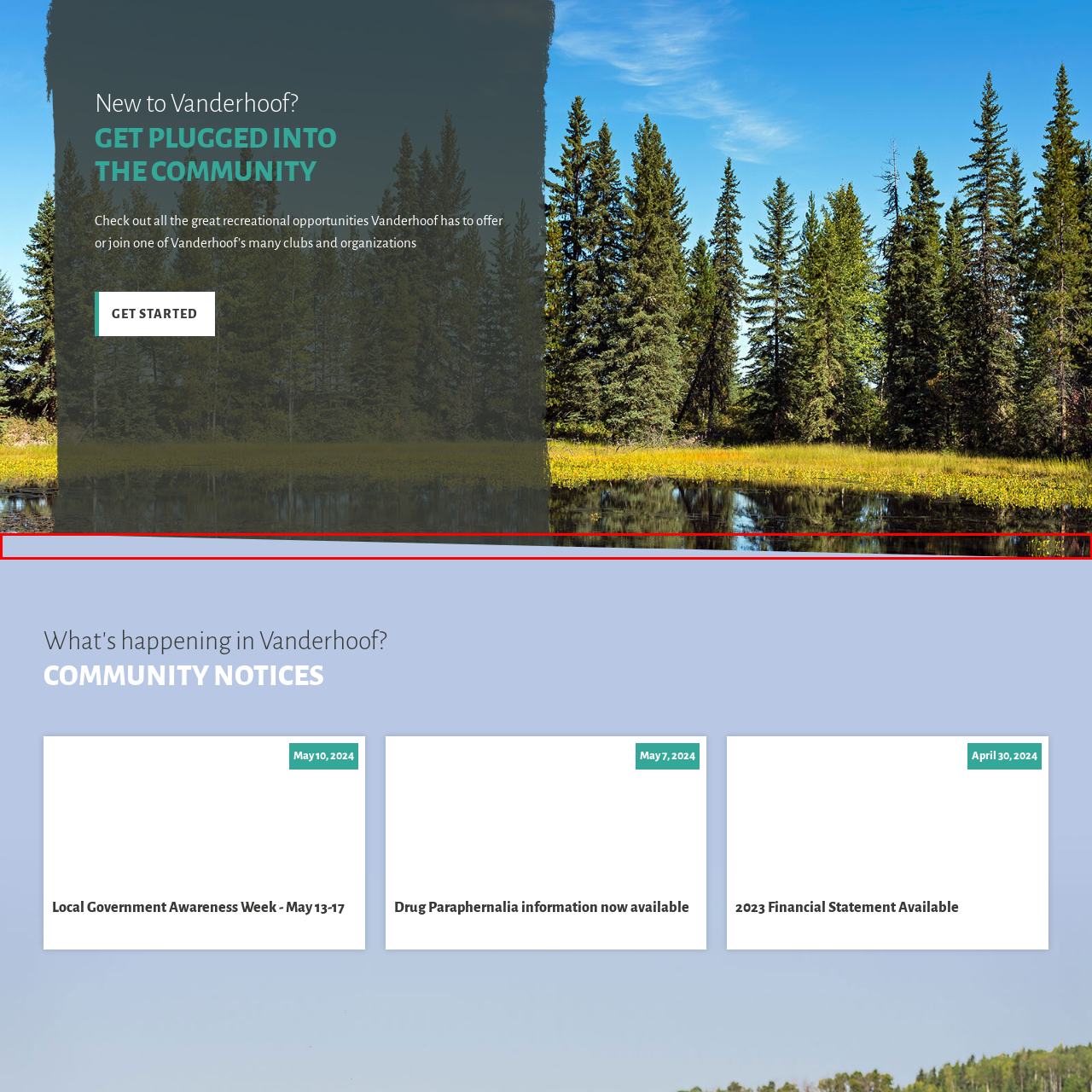Provide a detailed narrative of the image inside the red-bordered section.

This image captures a serene natural landscape, showcasing a tranquil scene likely representative of Vanderhoof's recreational opportunities. The composition suggests a border of lush, green trees at the top, potentially framing a body of water or a reflective surface below, which contributes to a sense of calmness and connection with nature. Given the context of the surrounding text promoting community engagement and recreational activities, this image serves as an inviting visual representation of the vibrant outdoor experiences available to residents and visitors in Vanderhoof. It encapsulates the essence of community spirit and the natural beauty that individuals can explore when they choose to engage with the activities offered in the area.